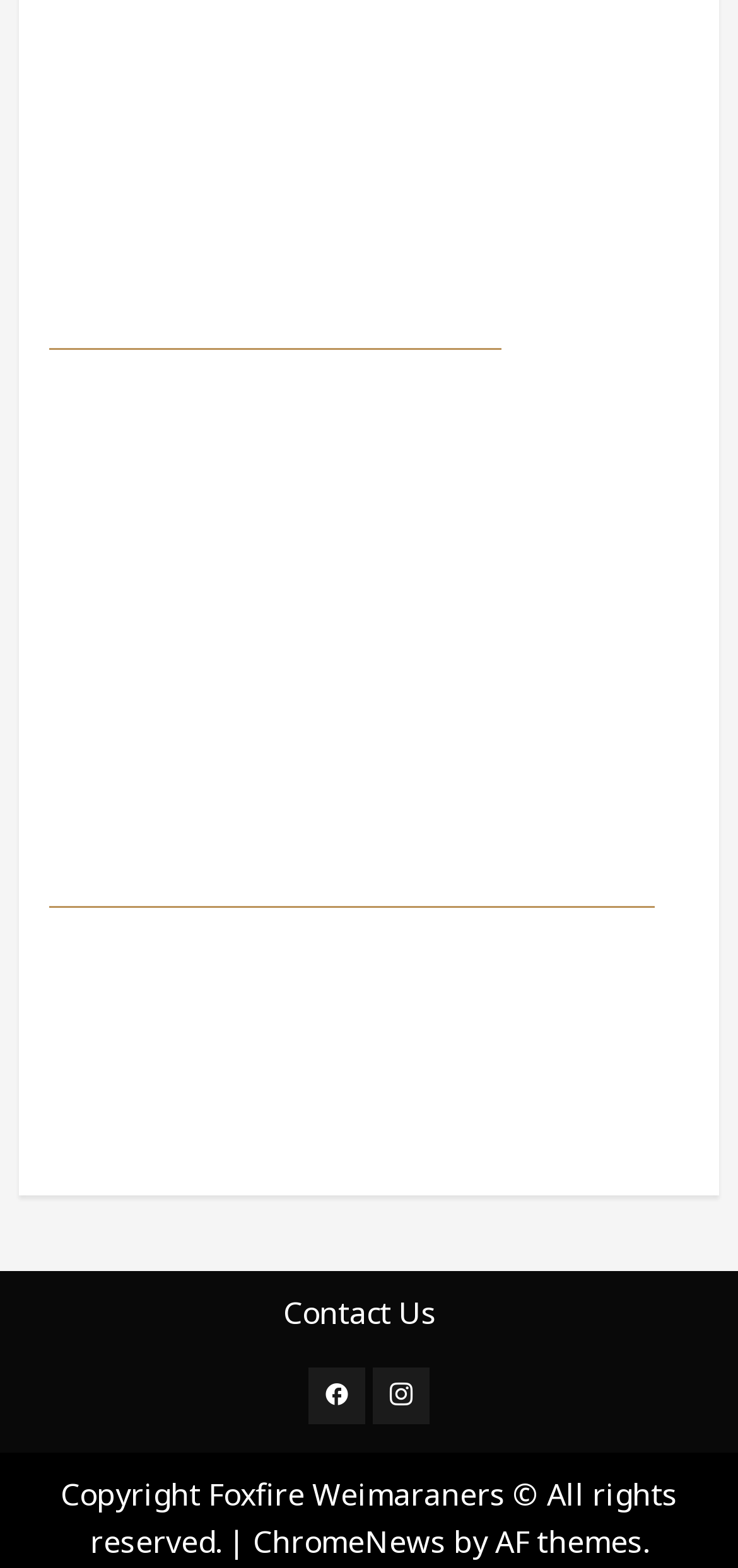Provide the bounding box coordinates in the format (top-left x, top-left y, bottom-right x, bottom-right y). All values are floating point numbers between 0 and 1. Determine the bounding box coordinate of the UI element described as: ChromeNews

[0.342, 0.97, 0.604, 0.997]